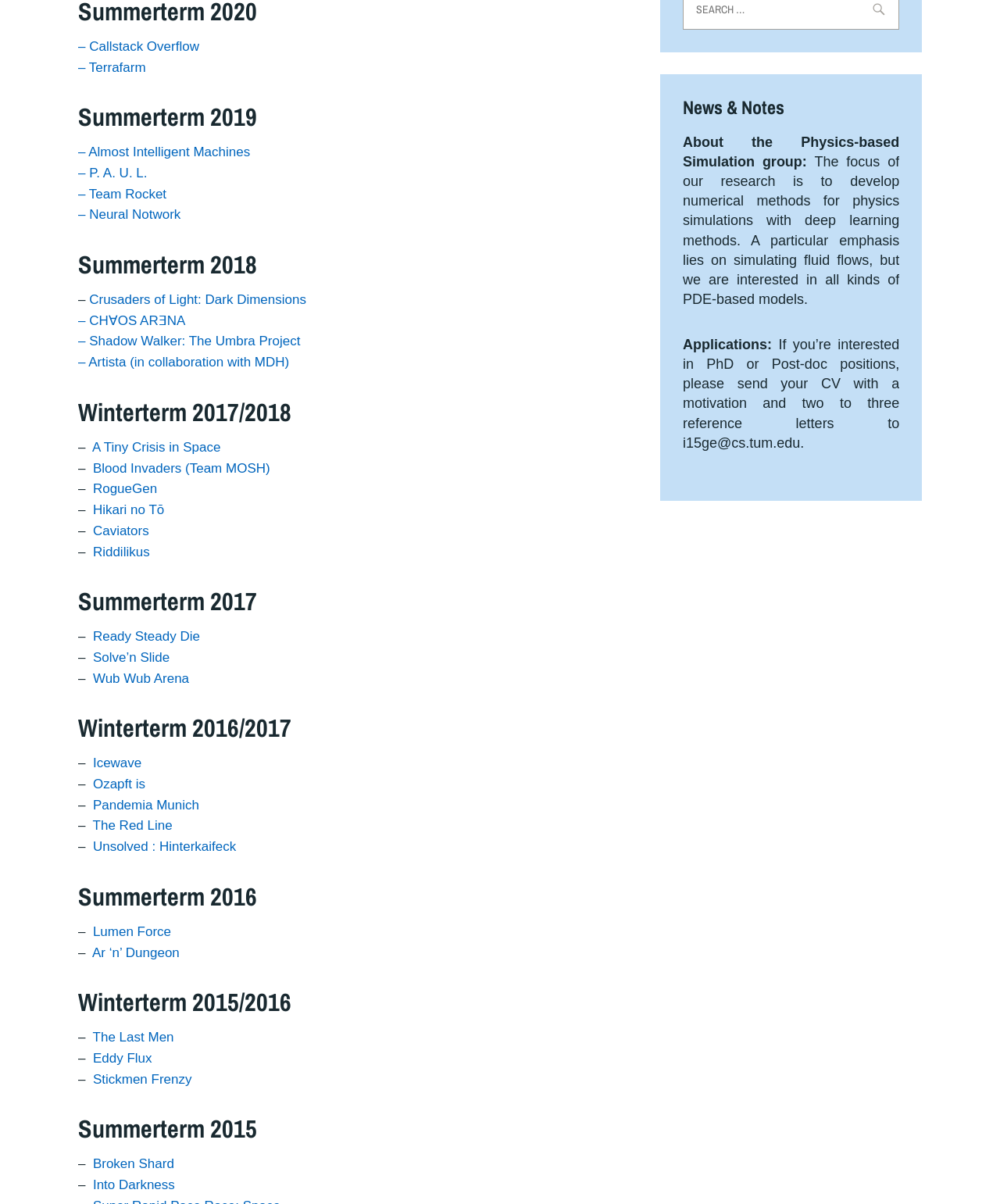Determine the bounding box coordinates of the target area to click to execute the following instruction: "Click on '– Callstack Overflow'."

[0.078, 0.032, 0.199, 0.045]